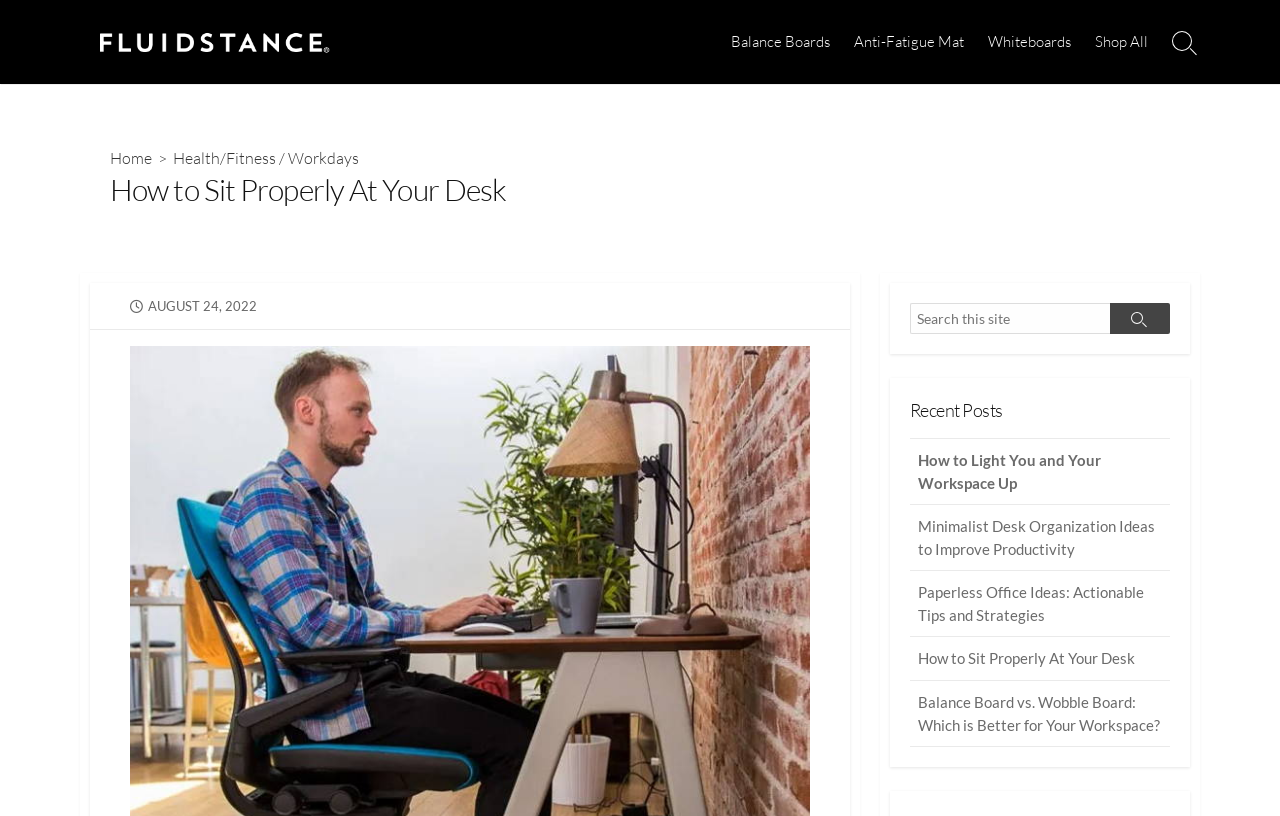What is the title of the latest article?
Use the image to give a comprehensive and detailed response to the question.

The title of the latest article can be found in the main content area of the webpage, where there is a heading with the text 'How to Sit Properly At Your Desk'.